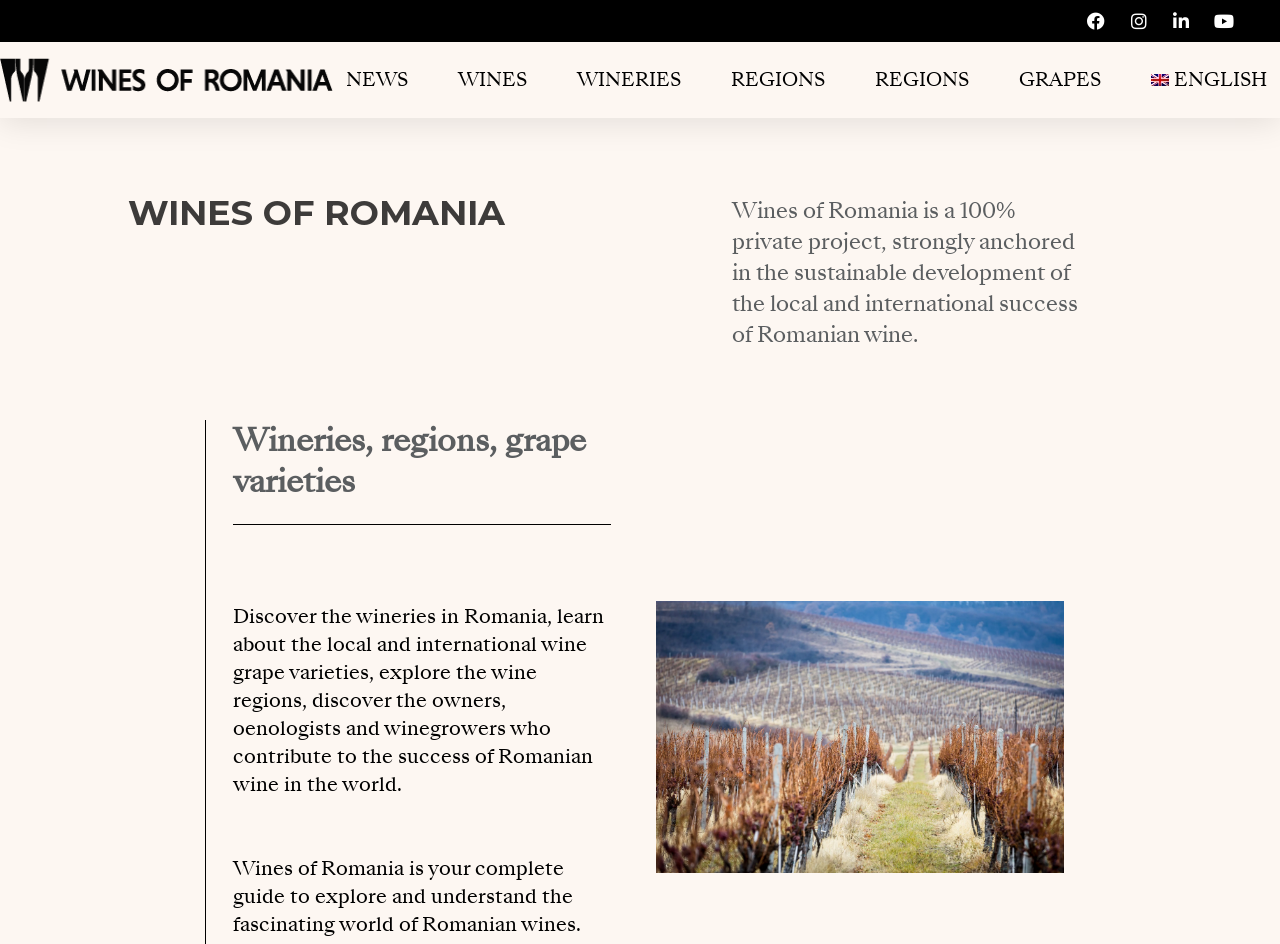Describe the webpage meticulously, covering all significant aspects.

The webpage is about Wines of Romania, a private project focused on the sustainable development of Romanian wine. At the top, there are five small links aligned horizontally, followed by a larger heading "WINES OF ROMANIA" in the center. Below the heading, there is a paragraph of text describing the project's mission.

On the left side, there is a navigation menu with seven links: "NEWS", "WINES", "WINERIES", "REGIONS", "REGIONS" ( duplicate), "GRAPES", and "ENGLISH". These links are stacked vertically, with "NEWS" at the top and "ENGLISH" at the bottom.

In the main content area, there are three sections. The first section has a heading "Wineries, regions, grape varieties" and a paragraph of text describing the content of the section. The second section has an image, likely a wine-related photo, taking up most of the width. The third section has two paragraphs of text, one describing the wineries, regions, and grape varieties, and another introducing Wines of Romania as a complete guide to explore and understand Romanian wines.

There are also two smaller links, "JIDVEI" and "GRAMOFON", placed below the image, which may be related to specific wineries or wine producers. Overall, the webpage provides an introduction to Wines of Romania and its mission, with a focus on exploring the world of Romanian wines.